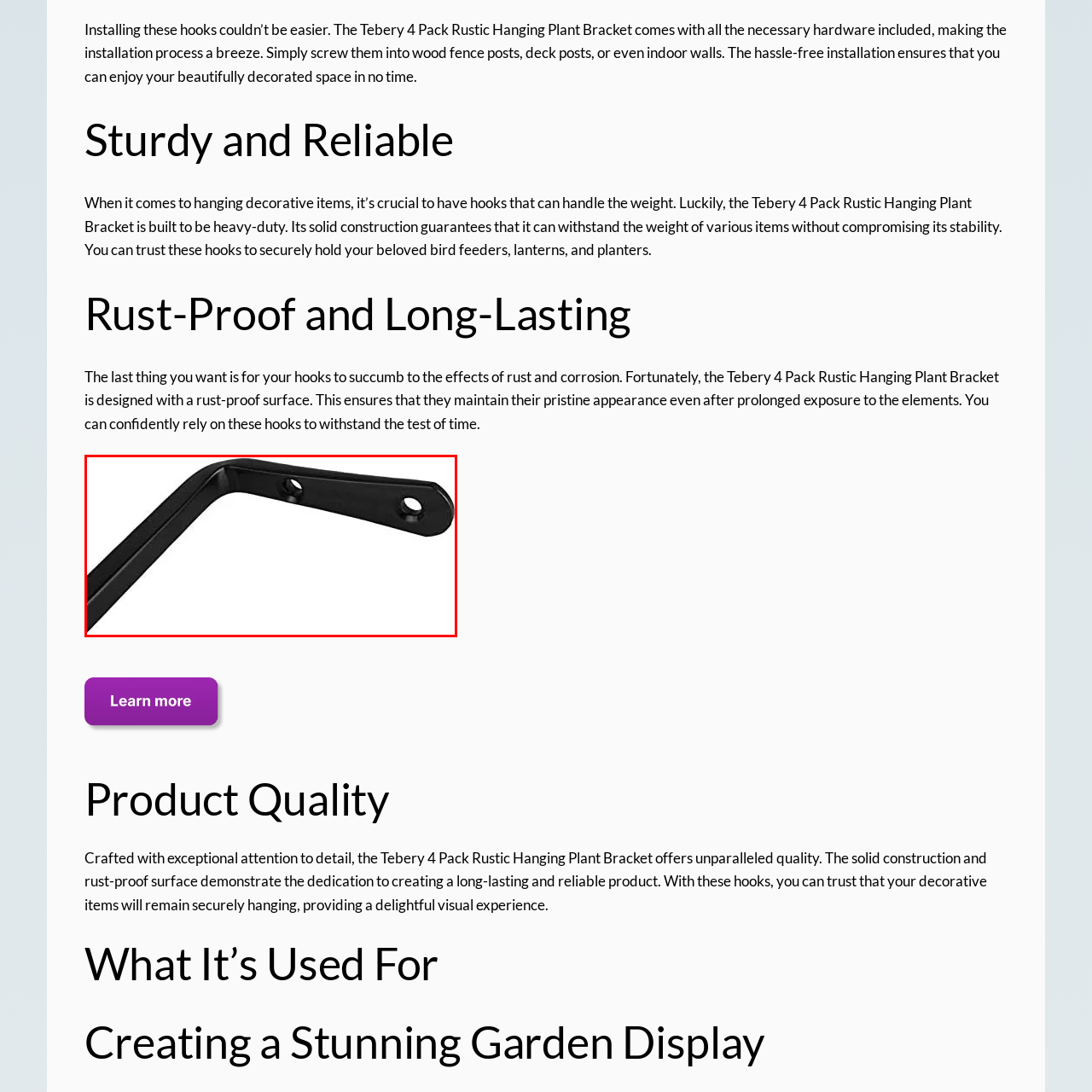Observe the image enclosed by the red rectangle, How many mounting holes does the hook have?
 Give a single word or phrase as your answer.

Two